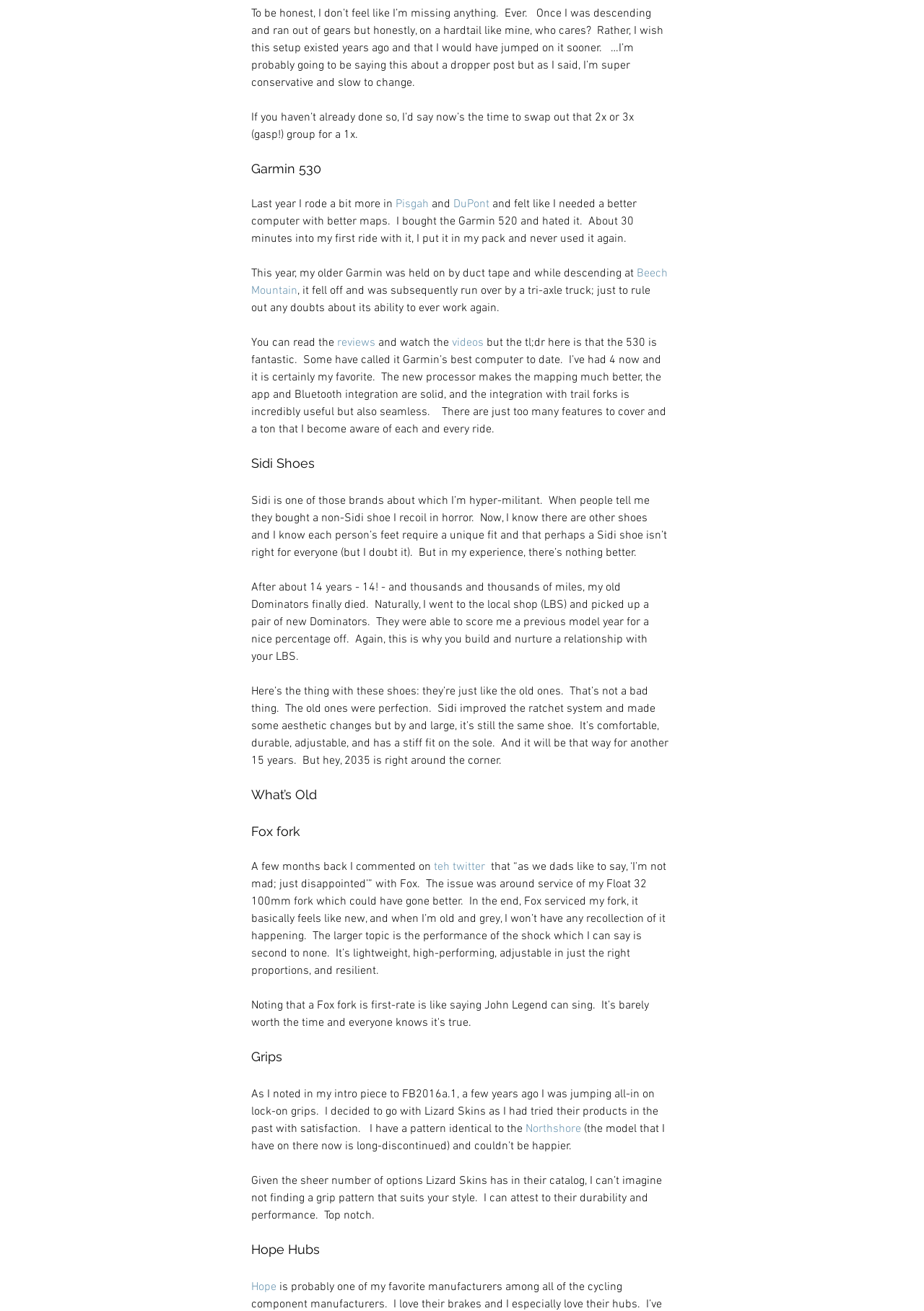Identify the bounding box of the UI component described as: "Beech Mountain".

[0.272, 0.204, 0.726, 0.227]